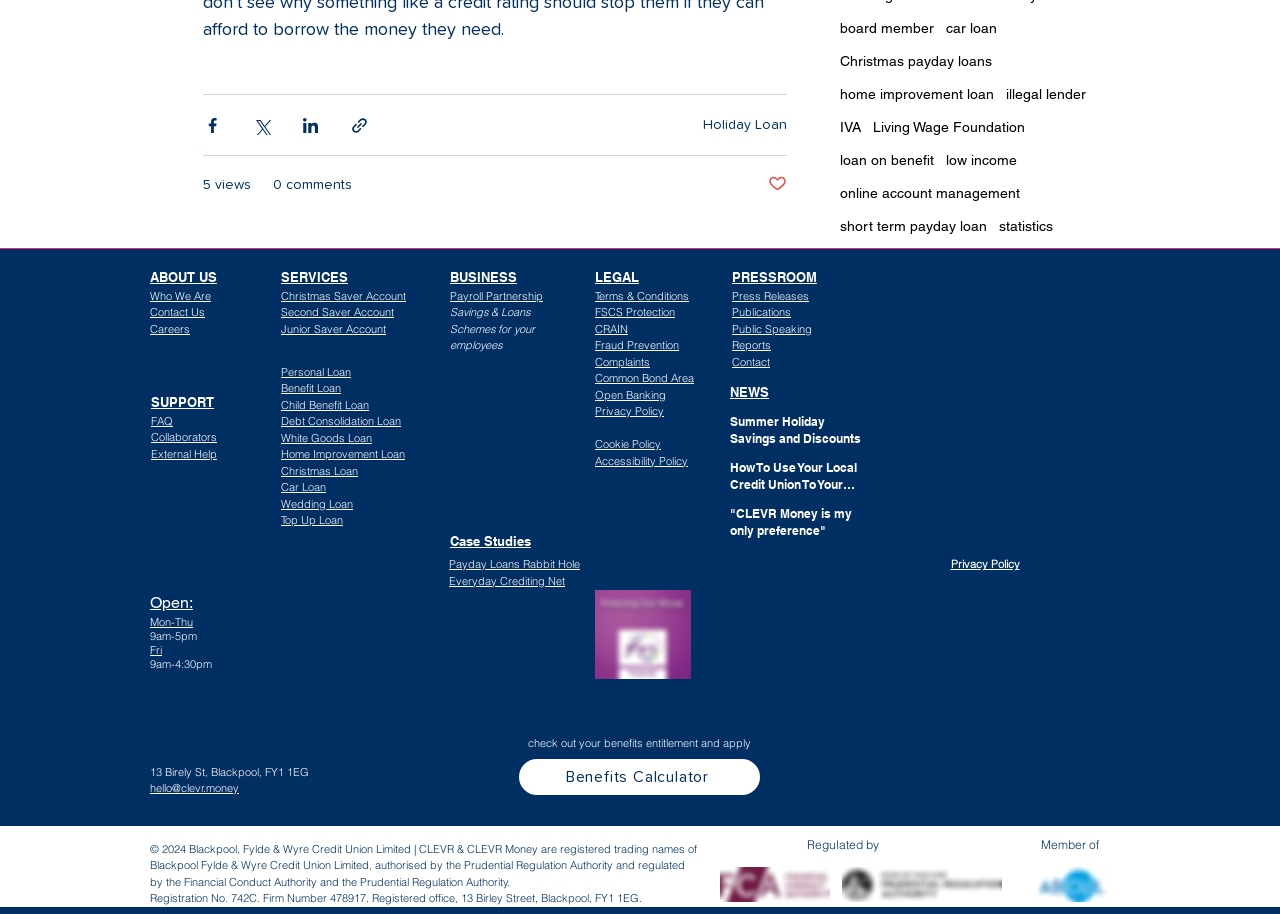What is the address of the office?
Give a one-word or short phrase answer based on the image.

13 Bireley St, Blackpool, FY1 1EG